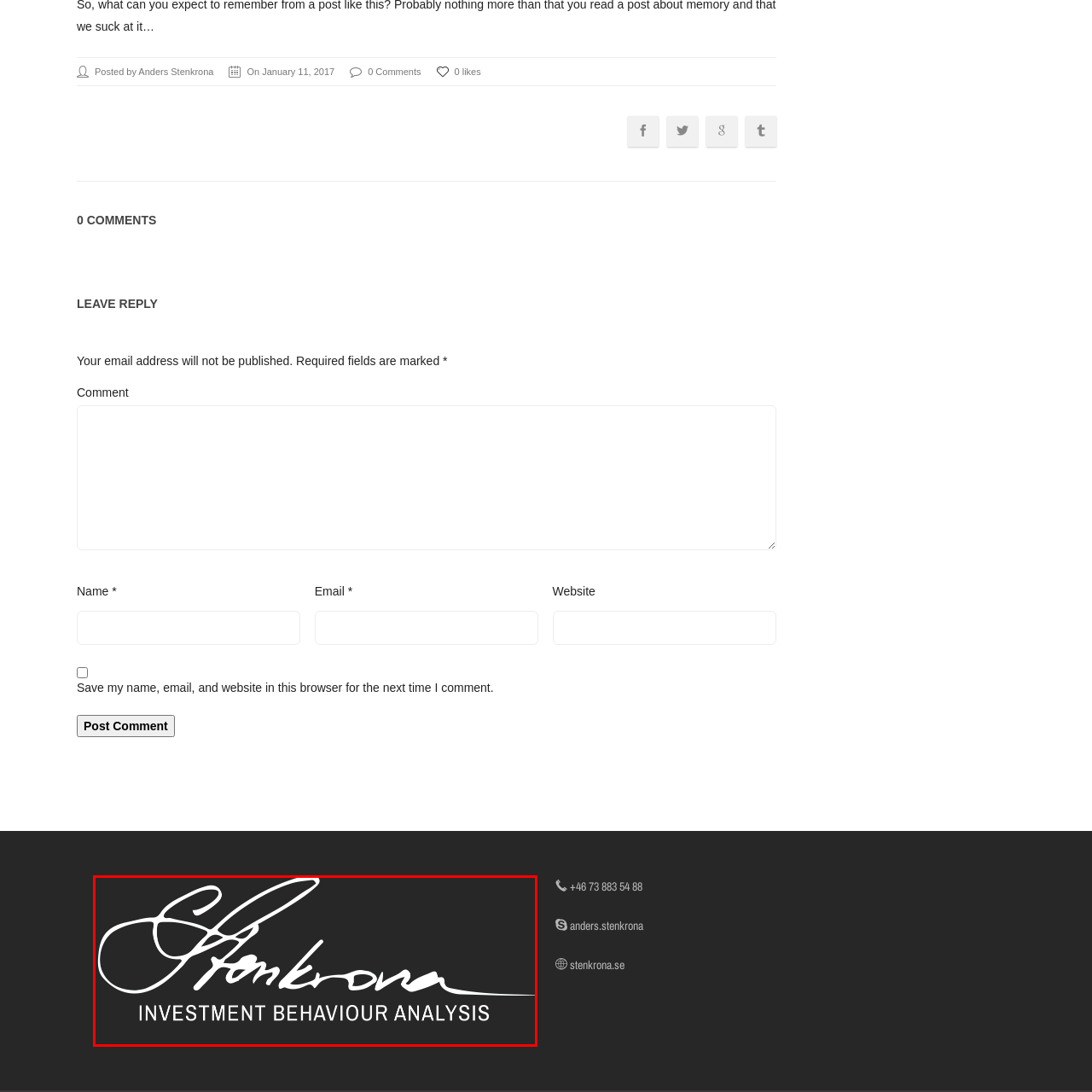What aspect of investment is emphasized by the logo?
Observe the section of the image outlined in red and answer concisely with a single word or phrase.

Financial aspects